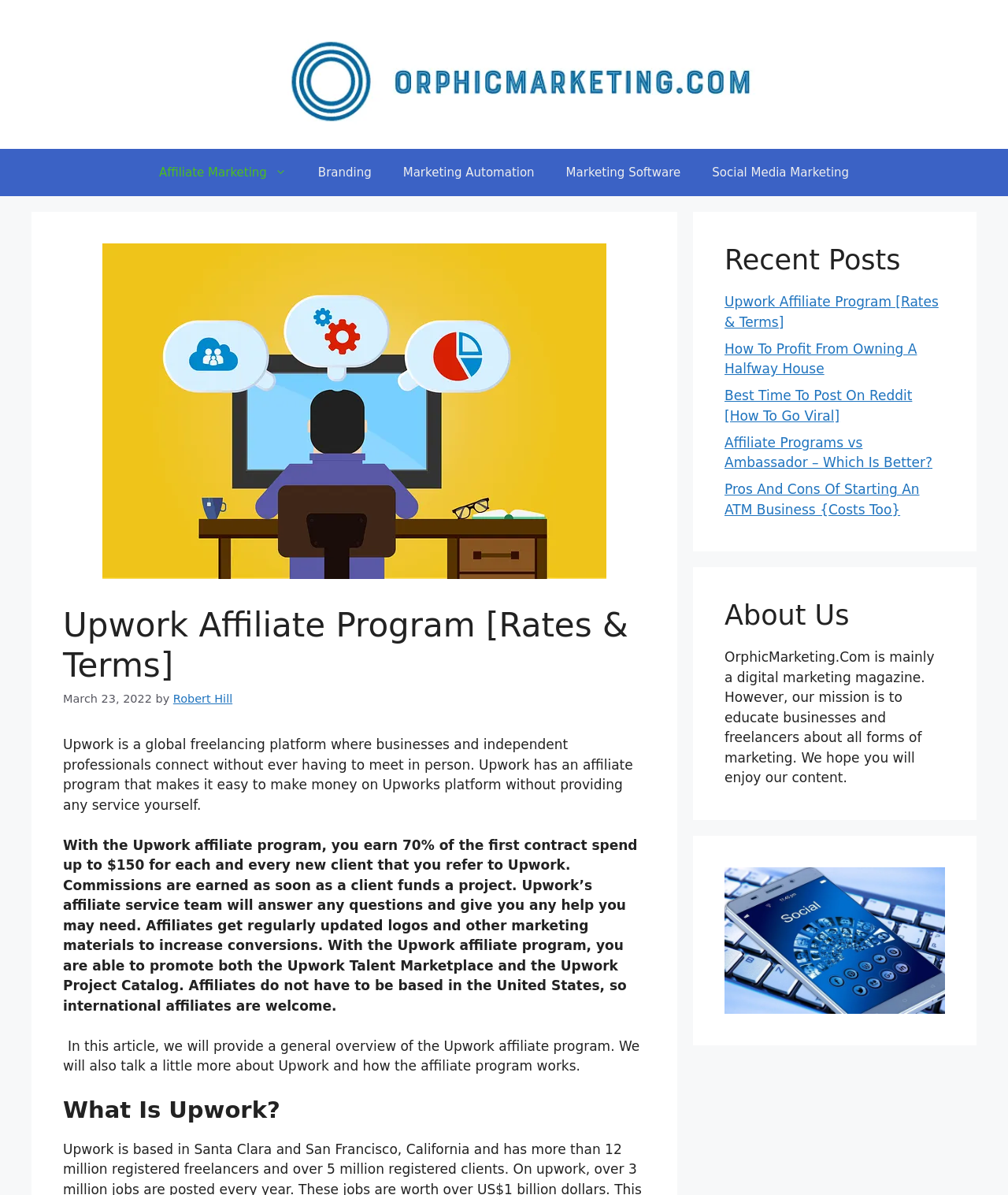Give a succinct answer to this question in a single word or phrase: 
What is the purpose of the Upwork affiliate program?

Make money